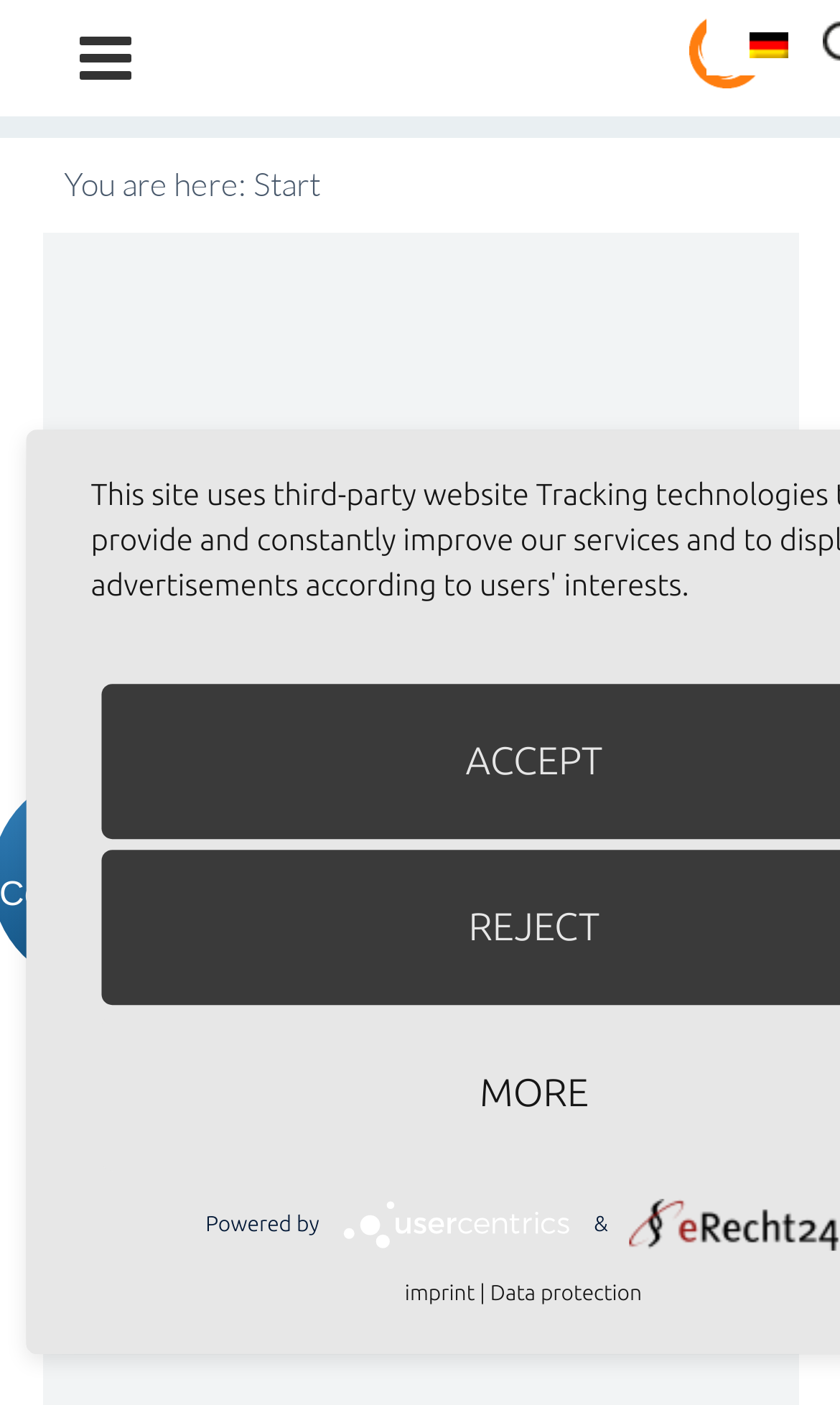Locate the bounding box coordinates of the element to click to perform the following action: 'visit imprint'. The coordinates should be given as four float values between 0 and 1, in the form of [left, top, right, bottom].

[0.482, 0.909, 0.565, 0.933]